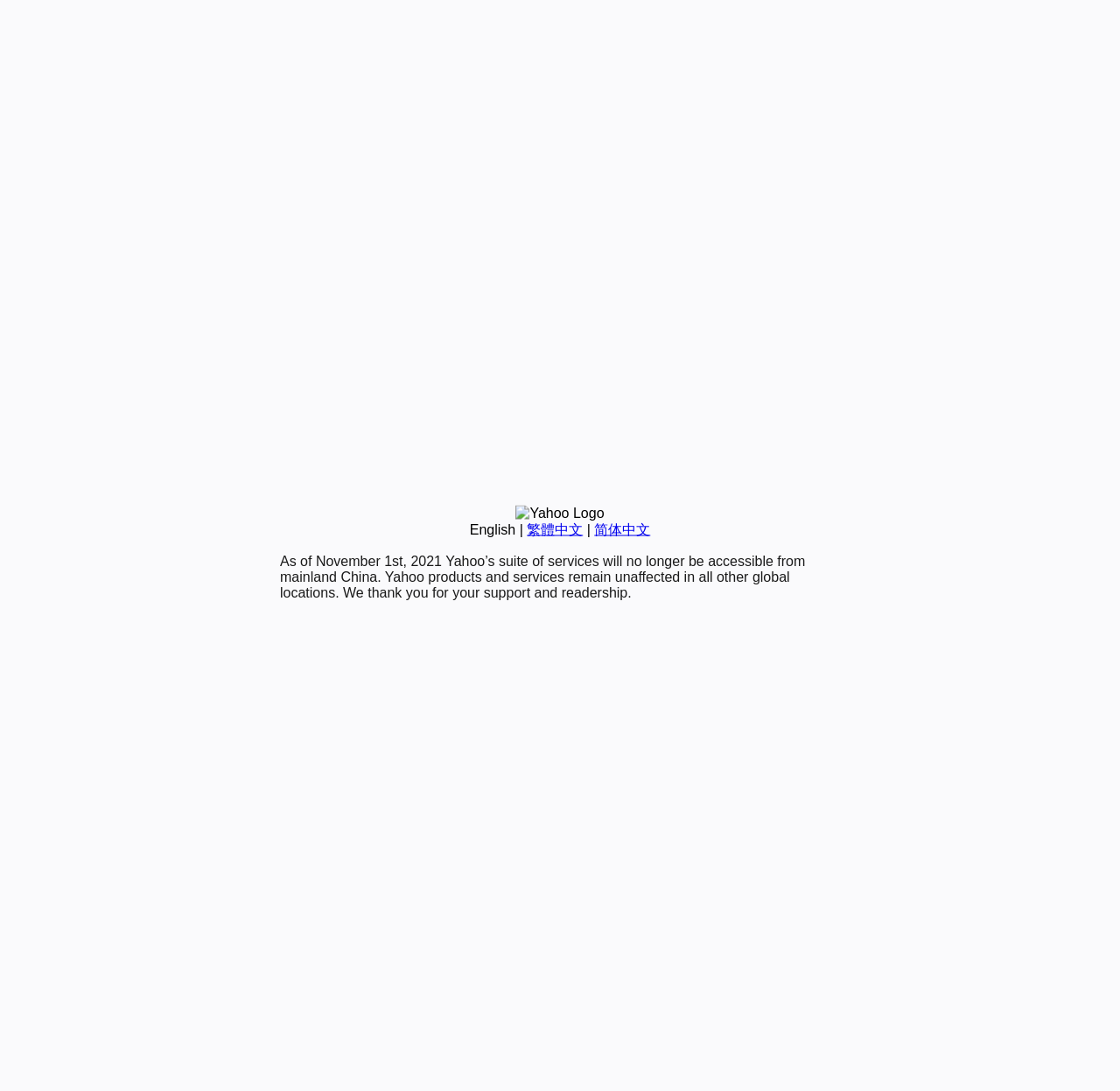Locate and provide the bounding box coordinates for the HTML element that matches this description: "简体中文".

[0.531, 0.478, 0.581, 0.492]